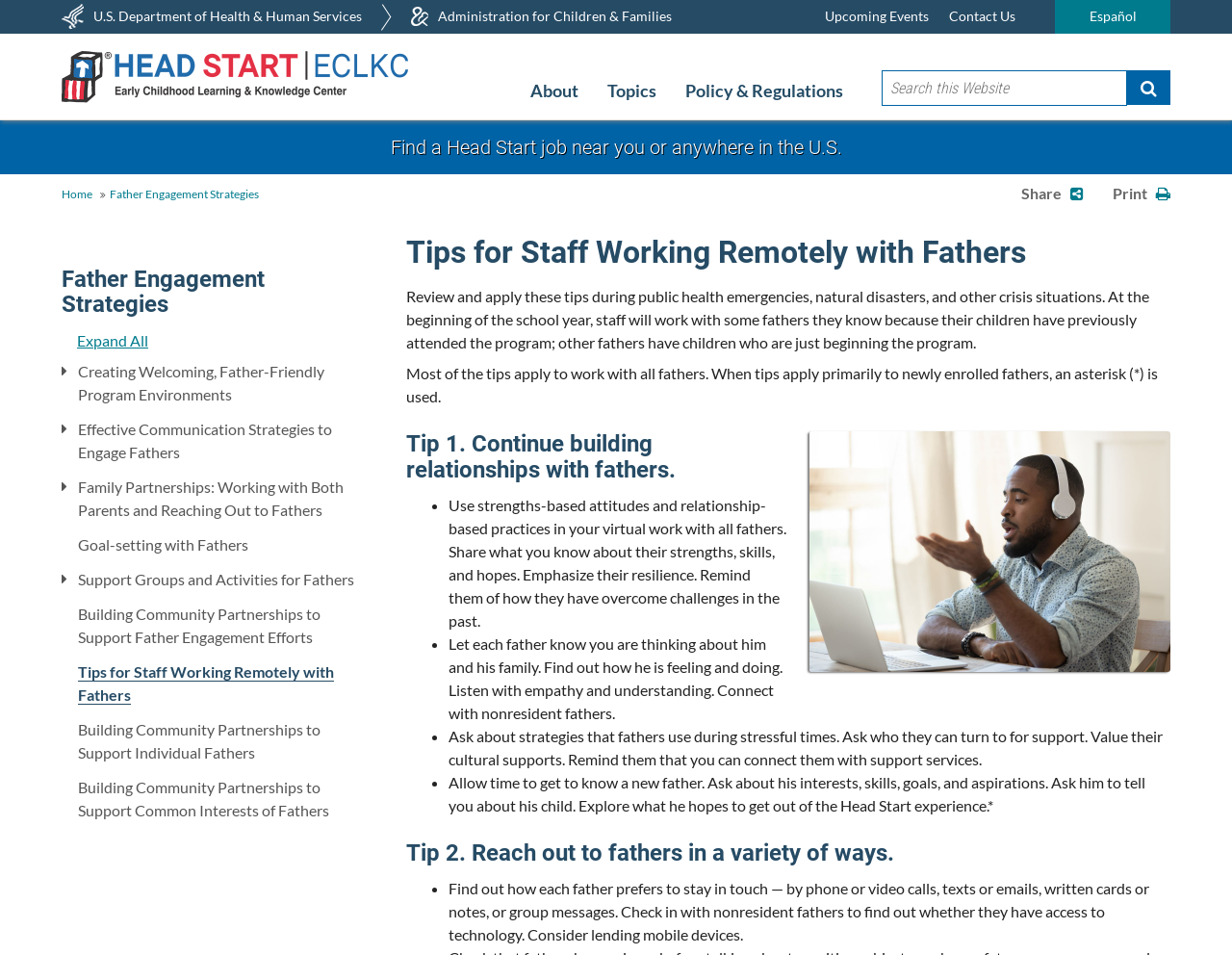Pinpoint the bounding box coordinates of the clickable element to carry out the following instruction: "Search this Website."

[0.716, 0.074, 0.915, 0.111]